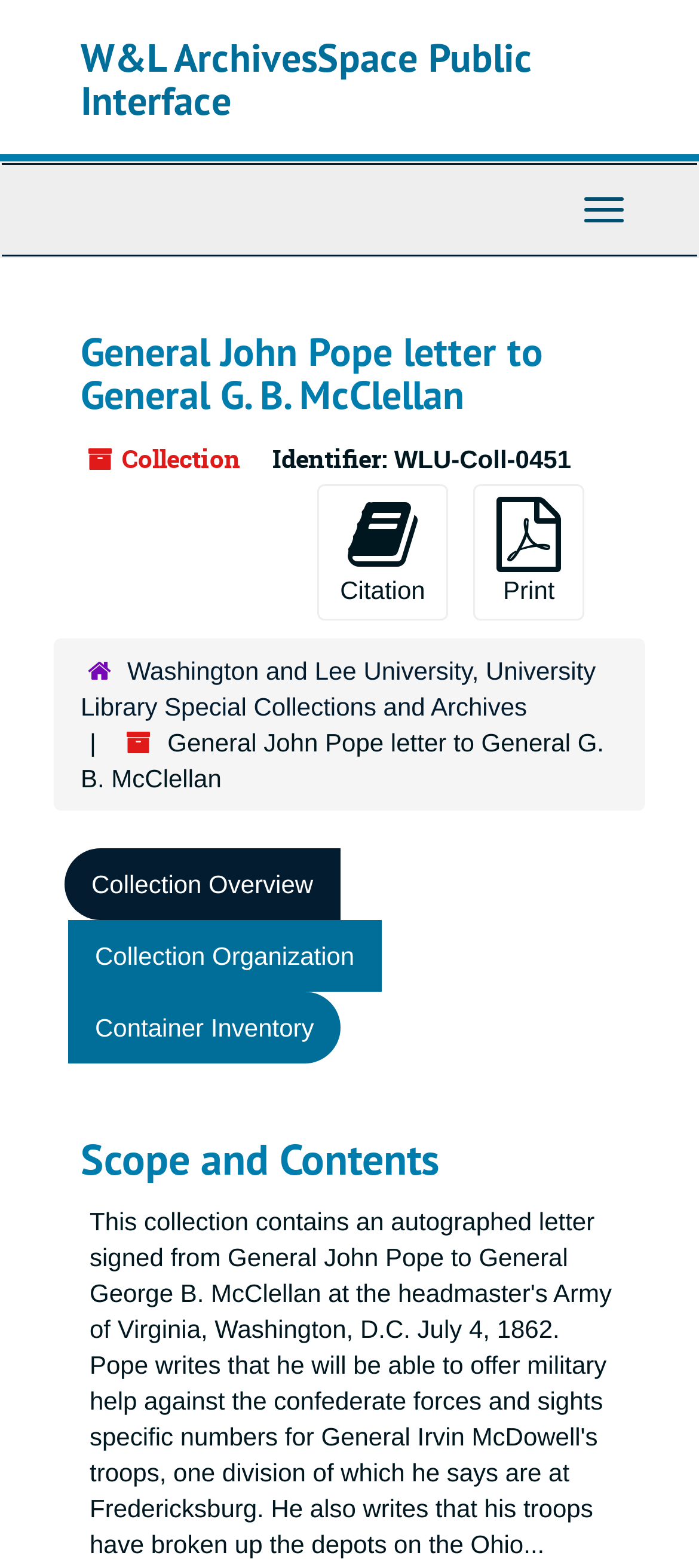Identify the bounding box coordinates of the region I need to click to complete this instruction: "View the Collection Overview".

[0.092, 0.541, 0.486, 0.587]